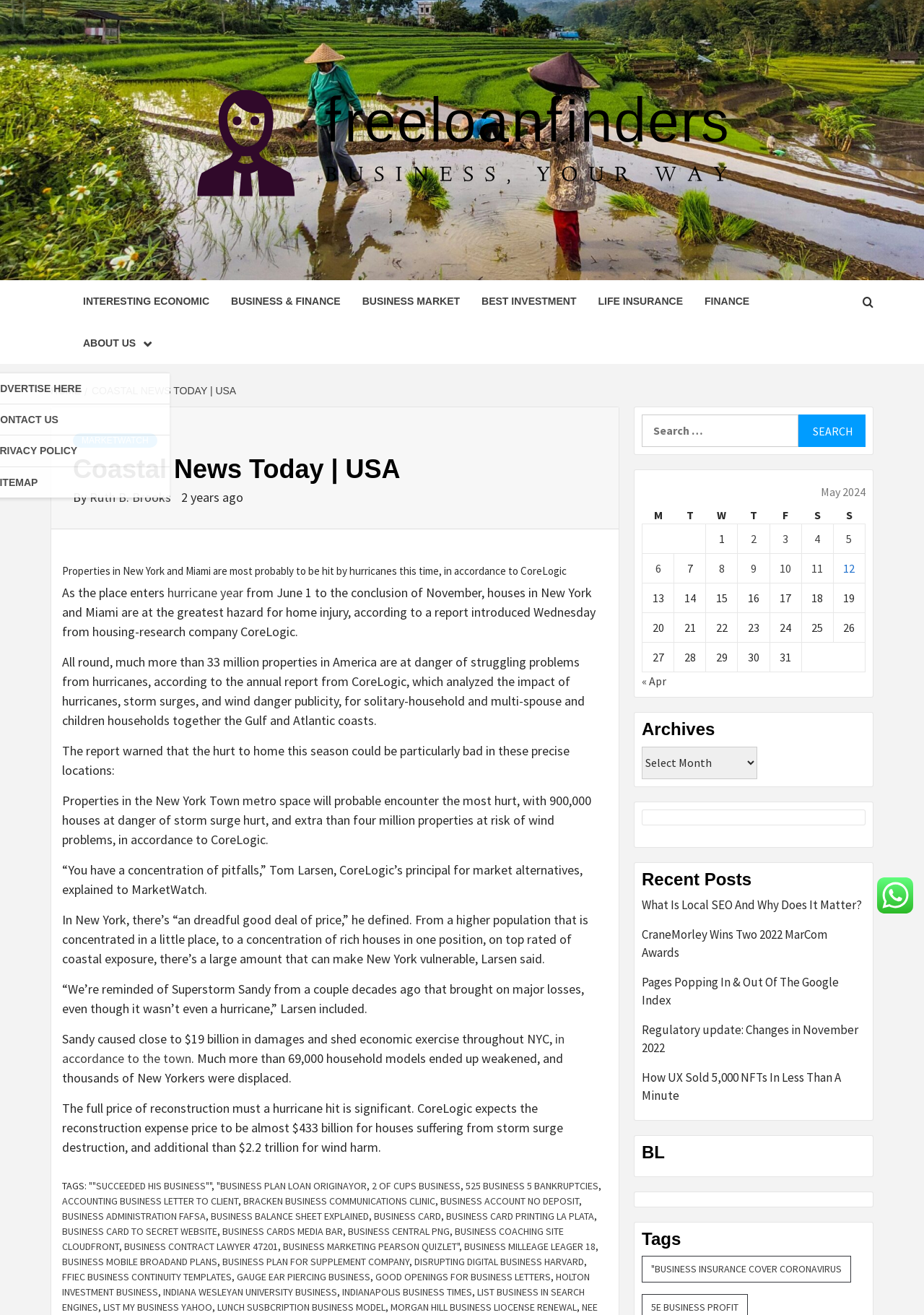Explain the contents of the webpage comprehensively.

The webpage is titled "Coastal News Today | USA – freeloanfinders" and has a prominent link to "freeloanfinders" at the top left corner, accompanied by an image. Below this, there is a heading "BUSINESS, YOUR WAY" and a series of links to various business-related topics, including "INTERESTING ECONOMIC", "BUSINESS & FINANCE", and "LIFE INSURANCE".

To the right of these links, there is a navigation section labeled "Breadcrumbs" with links to "HOME" and "COASTAL NEWS TODAY | USA". Below this, there is a header section with a link to "MARKETWATCH" and a heading "Coastal News Today | USA". The author of the article, "Ruth B. Brooks", is credited below the heading.

The main content of the webpage is an article discussing the risk of hurricanes to properties in New York and Miami, citing a report from CoreLogic. The article provides details on the potential damage and economic losses, including quotes from Tom Larsen, CoreLogic's principal for market solutions. There are also links to related topics, such as "hurricane year" and "in accordance to the town".

At the bottom of the article, there is a section labeled "TAGS" with numerous links to various business-related topics, including "BUSINESS PLAN LOAN ORIGINAYOR", "ACCOUNTING BUSINESS LETTER TO CLIENT", and "BUSINESS CARD PRINTING LA PLATA". There is also a search bar at the bottom right corner of the page.